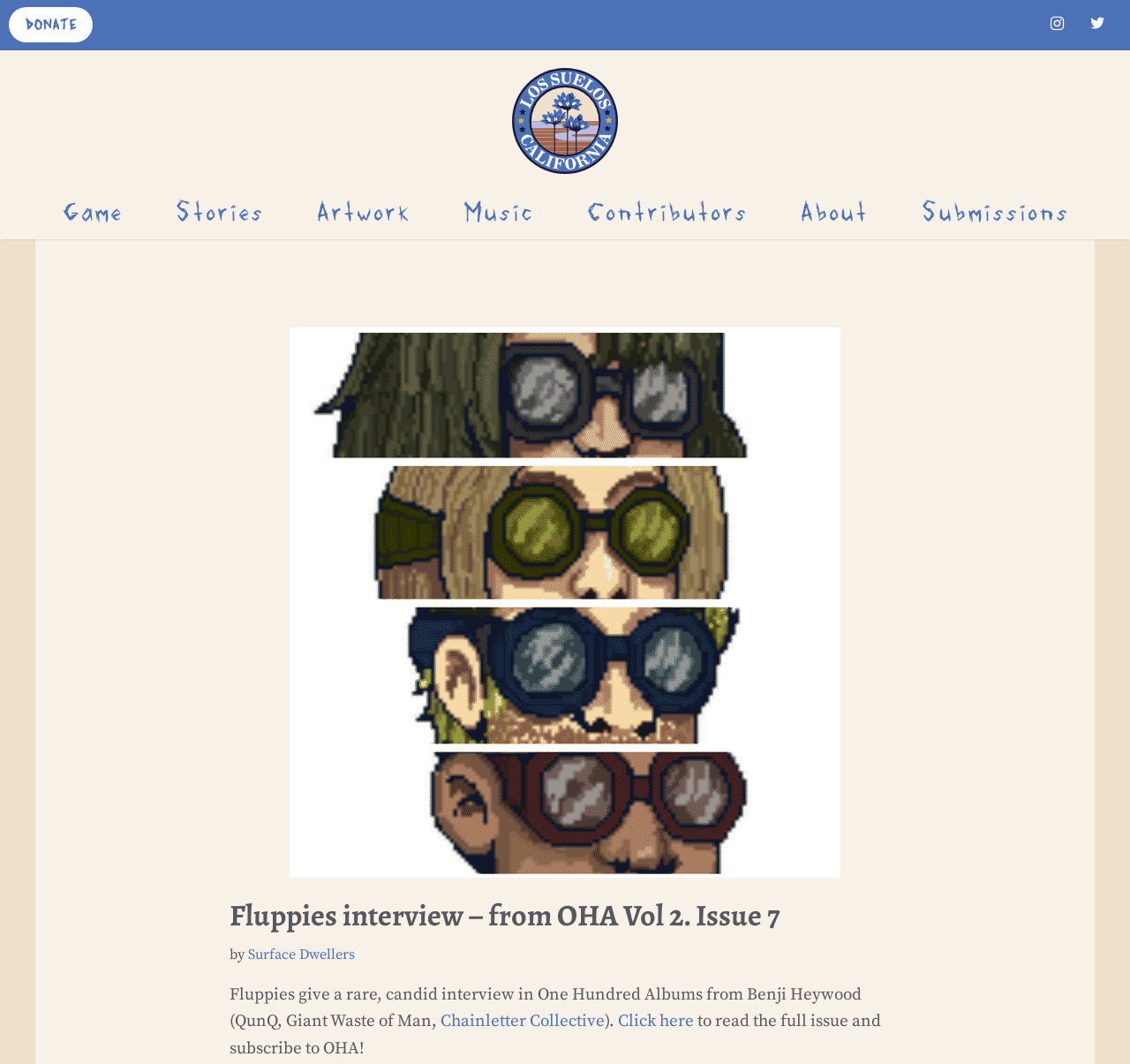Please locate the bounding box coordinates of the element that should be clicked to achieve the given instruction: "Visit the 'Los Suelos' page".

[0.453, 0.103, 0.547, 0.122]